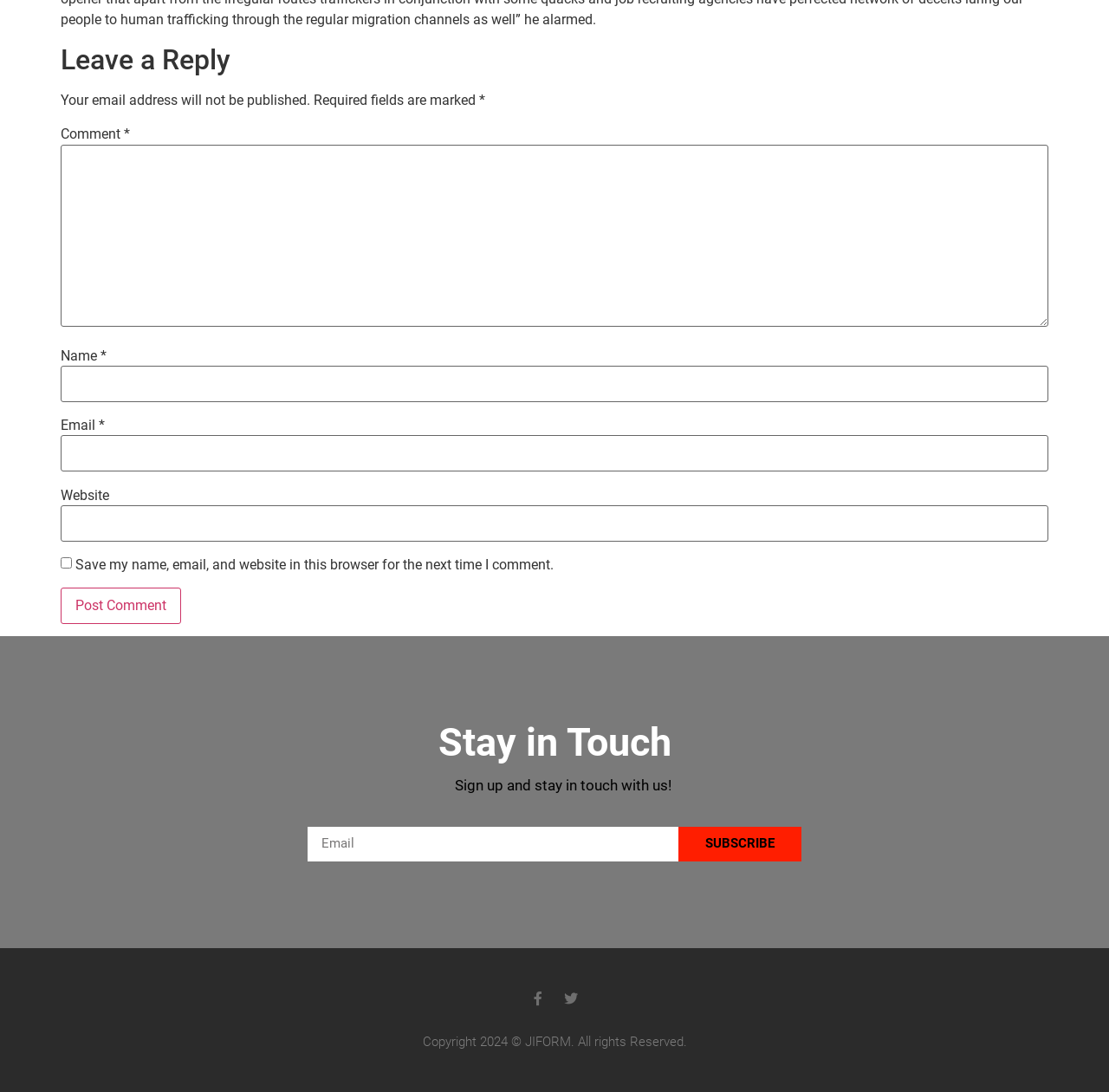Give a succinct answer to this question in a single word or phrase: 
What is the second heading about?

Stay in Touch